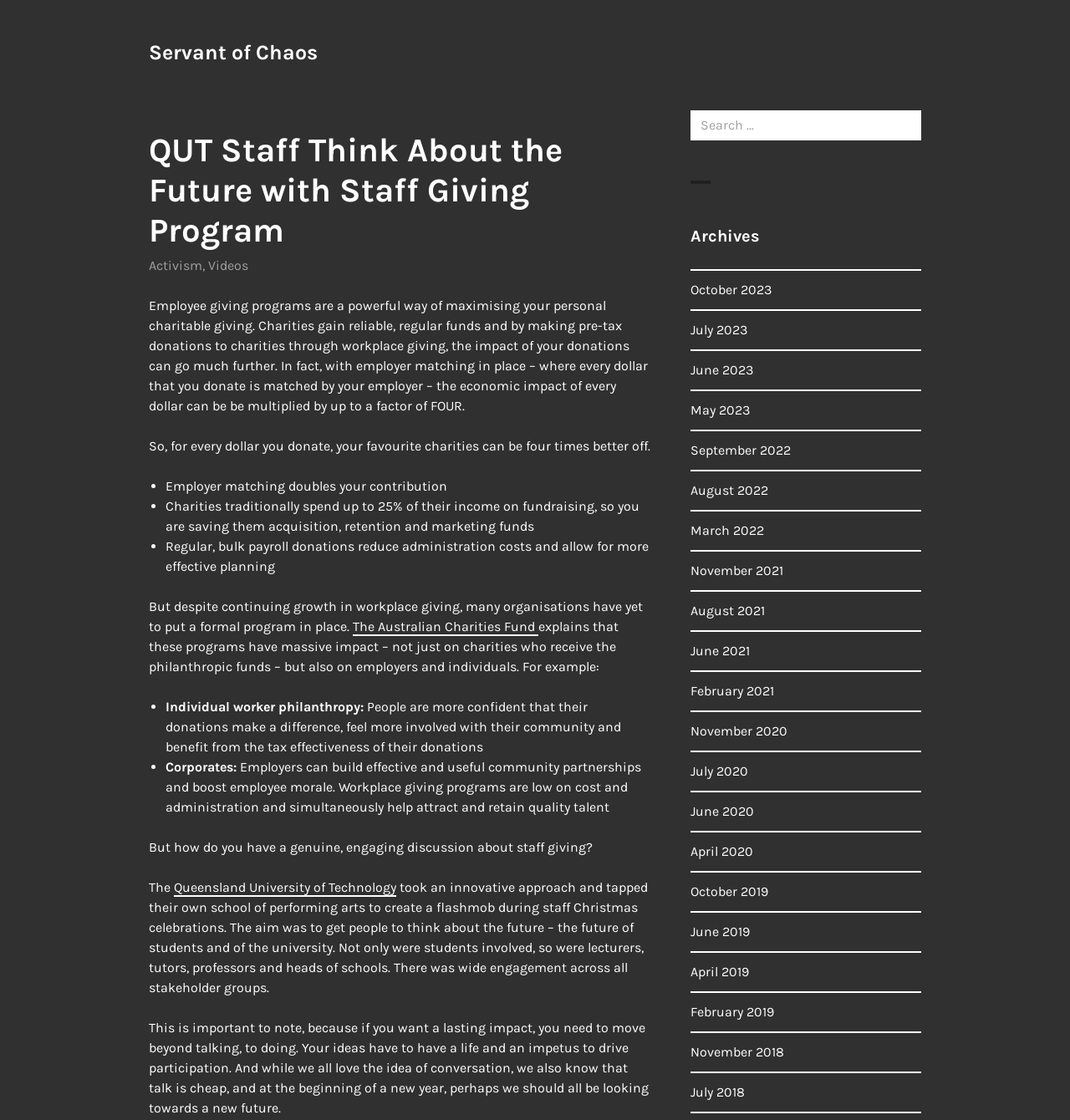What is the benefit of employer matching in workplace giving? Please answer the question using a single word or phrase based on the image.

Doubles contribution